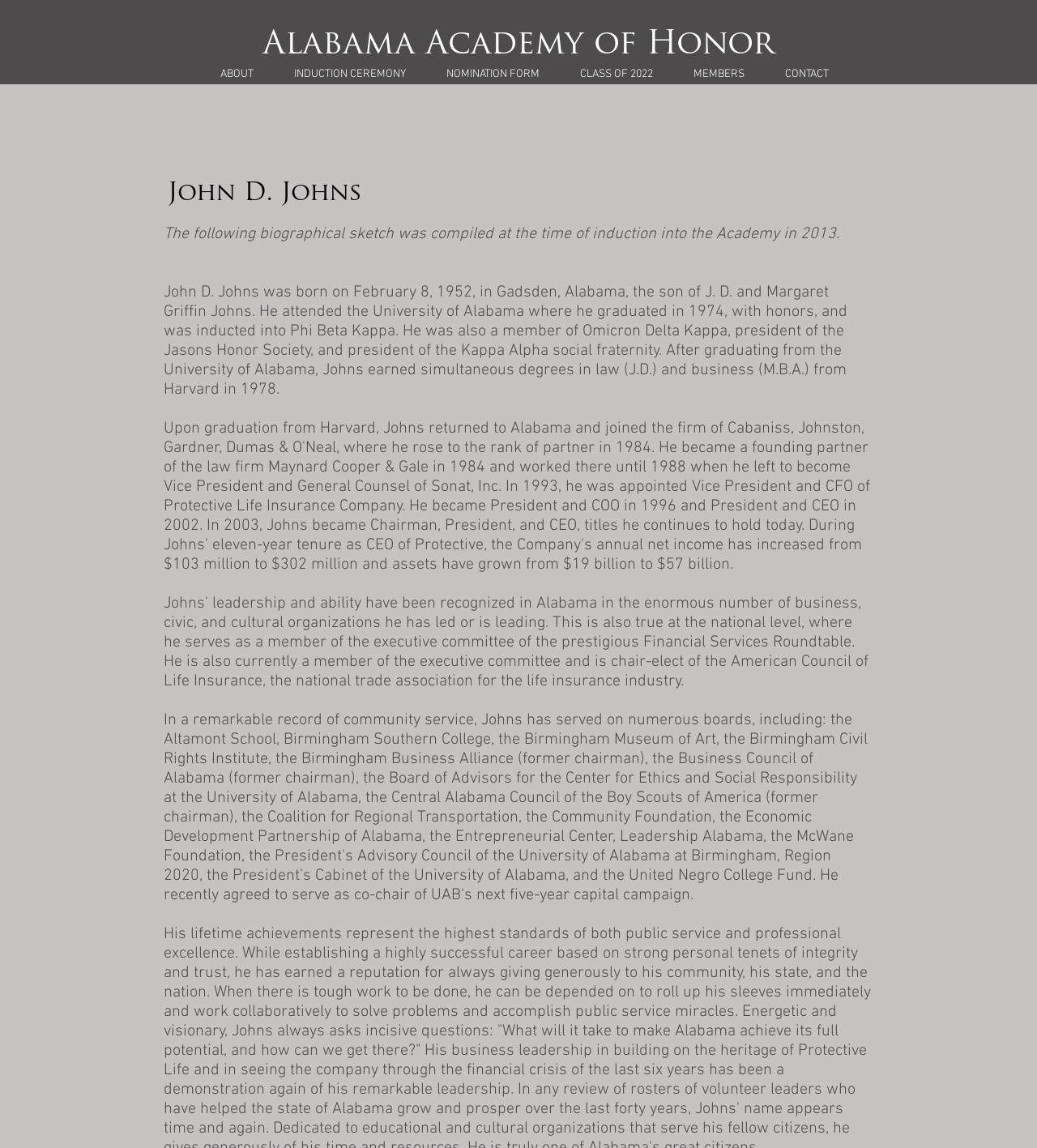Generate an in-depth caption that captures all aspects of the webpage.

The webpage is about John D. Johns, a member of the Alabama Academy of Honor. At the top of the page, there is a navigation menu with links to different sections of the website, including "ABOUT", "INDUCTION CEREMONY", "NOMINATION FORM", "CLASS OF 2022", "MEMBERS", and "CONTACT". 

Below the navigation menu, there is a heading with the name "John D. Johns". Underneath the heading, there is a biographical sketch of John D. Johns, which is divided into two paragraphs. The first paragraph provides a brief introduction, stating that the sketch was compiled at the time of his induction into the Academy in 2013. The second paragraph is a longer text that describes John D. Johns' early life, education, and achievements, including his birthplace, university education, and membership in various honor societies and social fraternities.

On the top left of the page, there is a link to the "Alabama Academy of Honor" website.